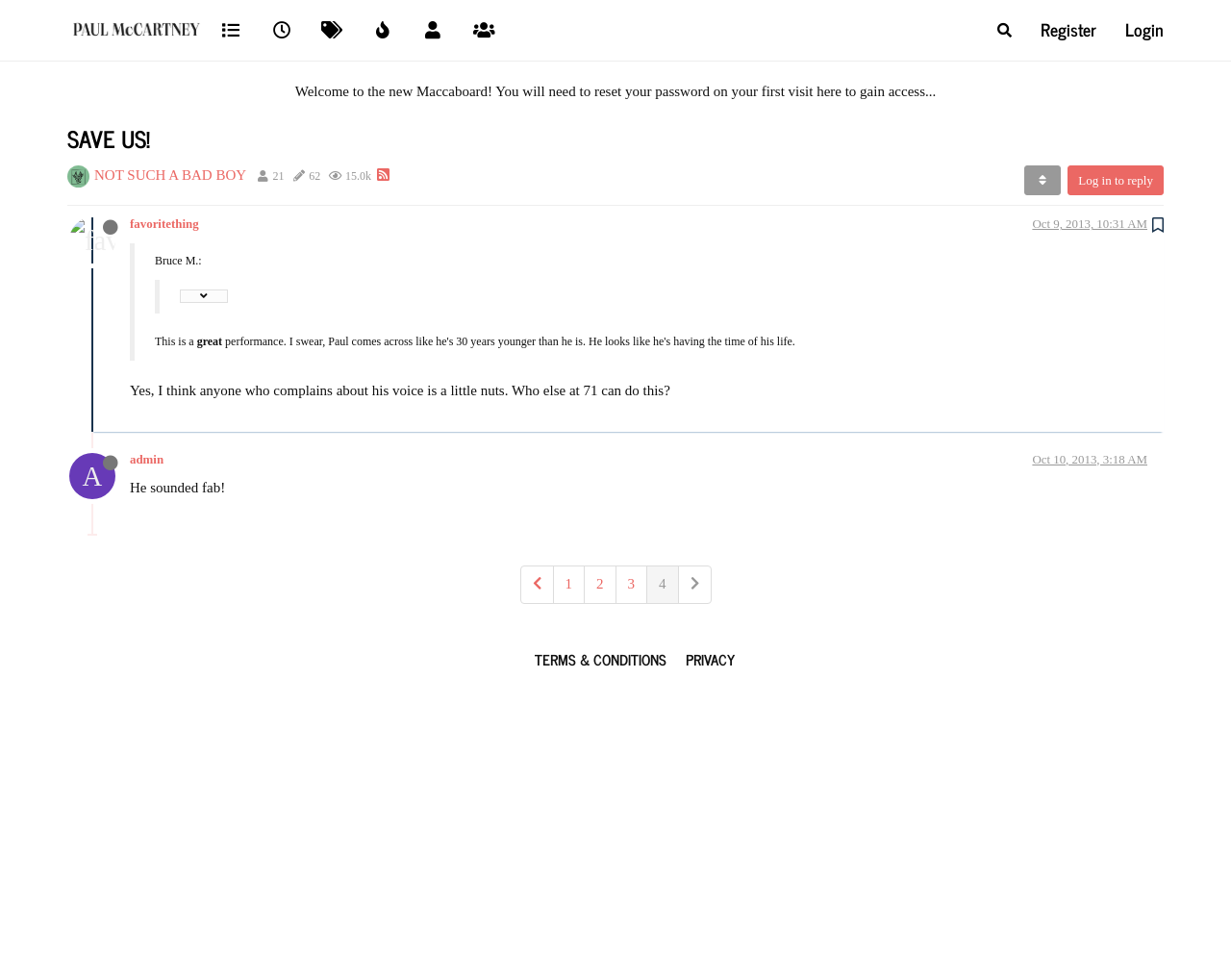Please provide the bounding box coordinates for the element that needs to be clicked to perform the following instruction: "Click on the Contact us link". The coordinates should be given as four float numbers between 0 and 1, i.e., [left, top, right, bottom].

None